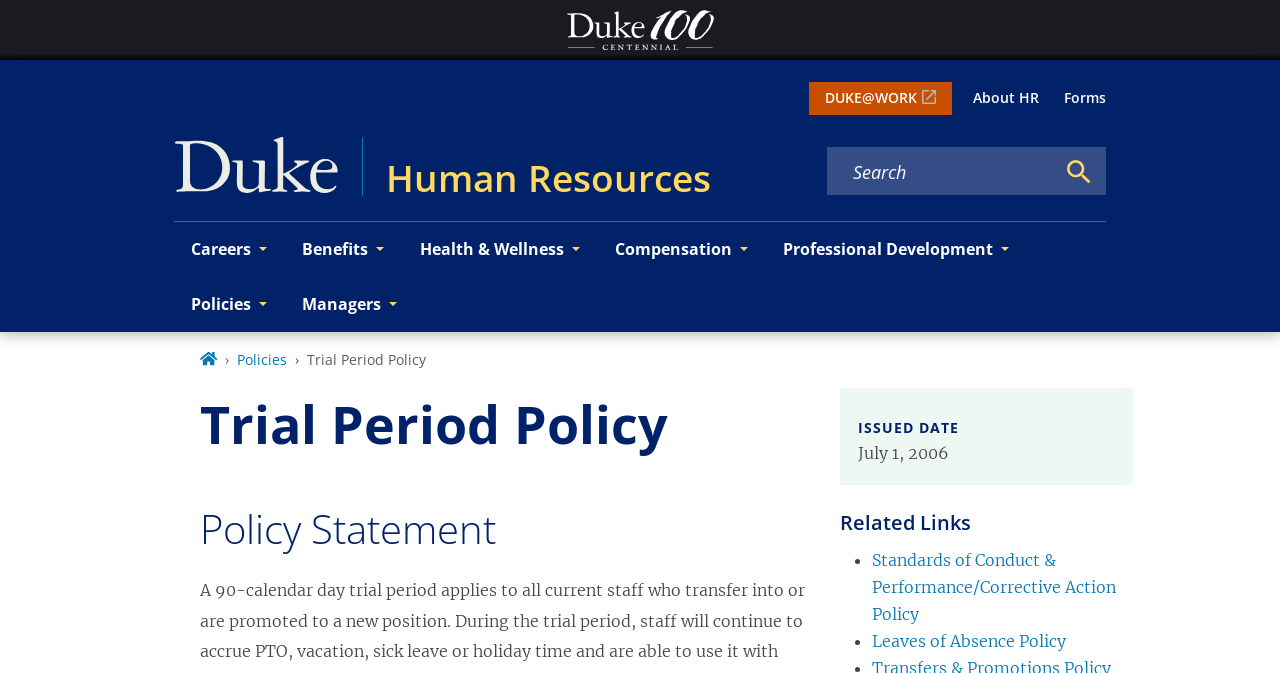Please respond to the question using a single word or phrase:
What is the purpose of the search box?

Search keywords